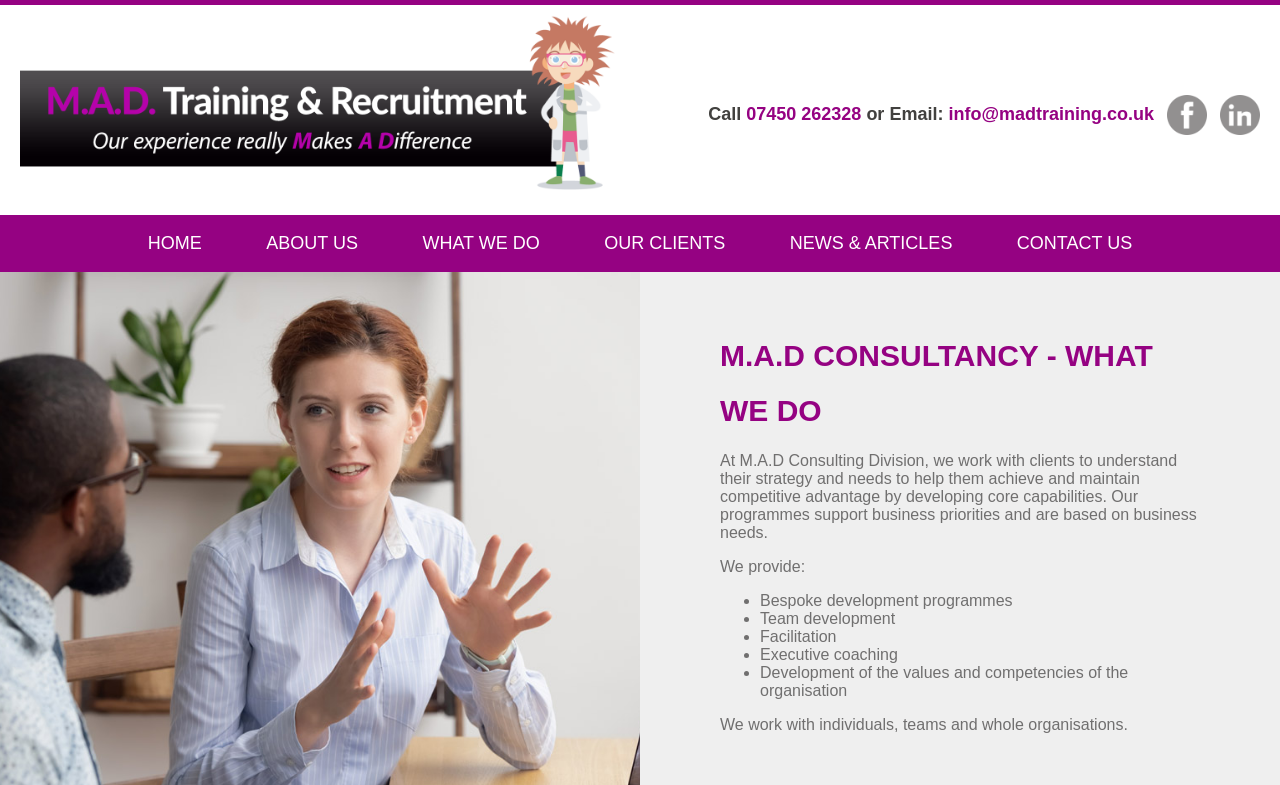Determine the bounding box coordinates for the area you should click to complete the following instruction: "Send an email to info@madtraining.co.uk".

[0.741, 0.132, 0.902, 0.158]